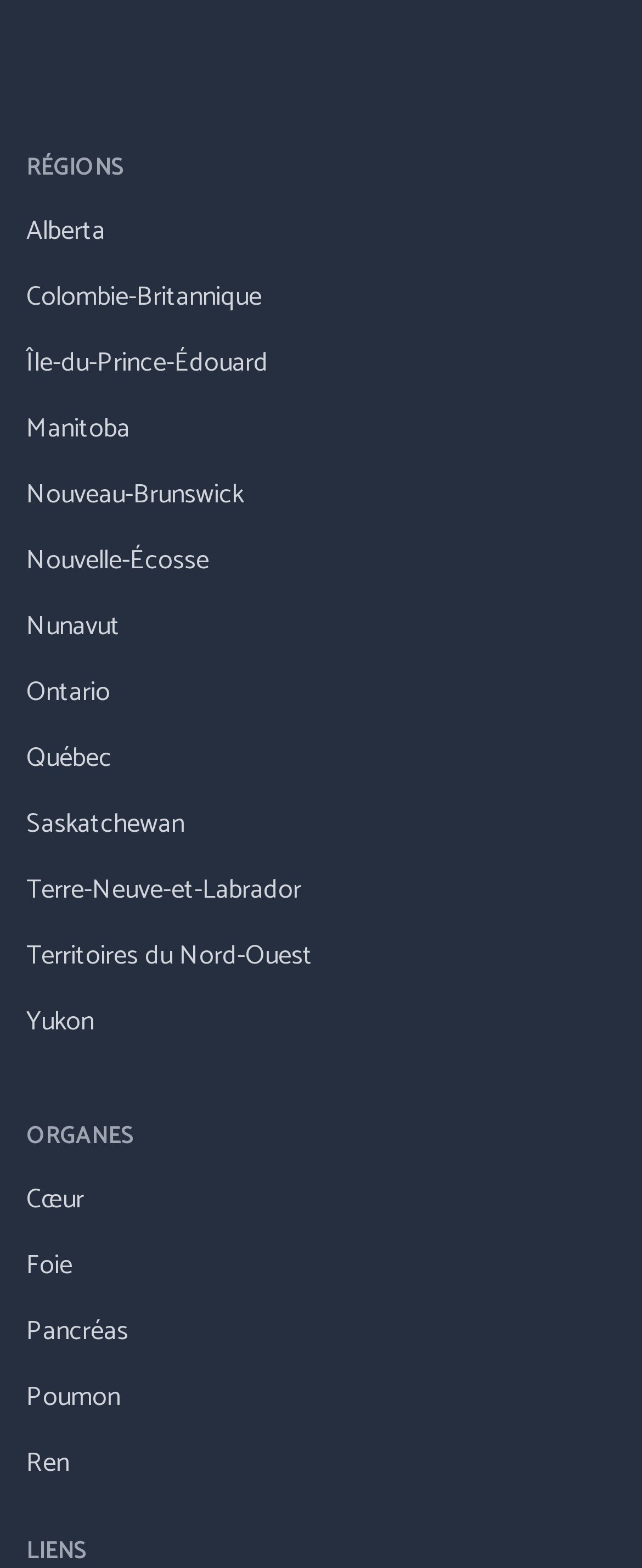Please provide a comprehensive answer to the question below using the information from the image: How many links are under the 'RÉGIONS' heading?

There are 13 links under the 'RÉGIONS' heading, which are the links to different regions in Canada.